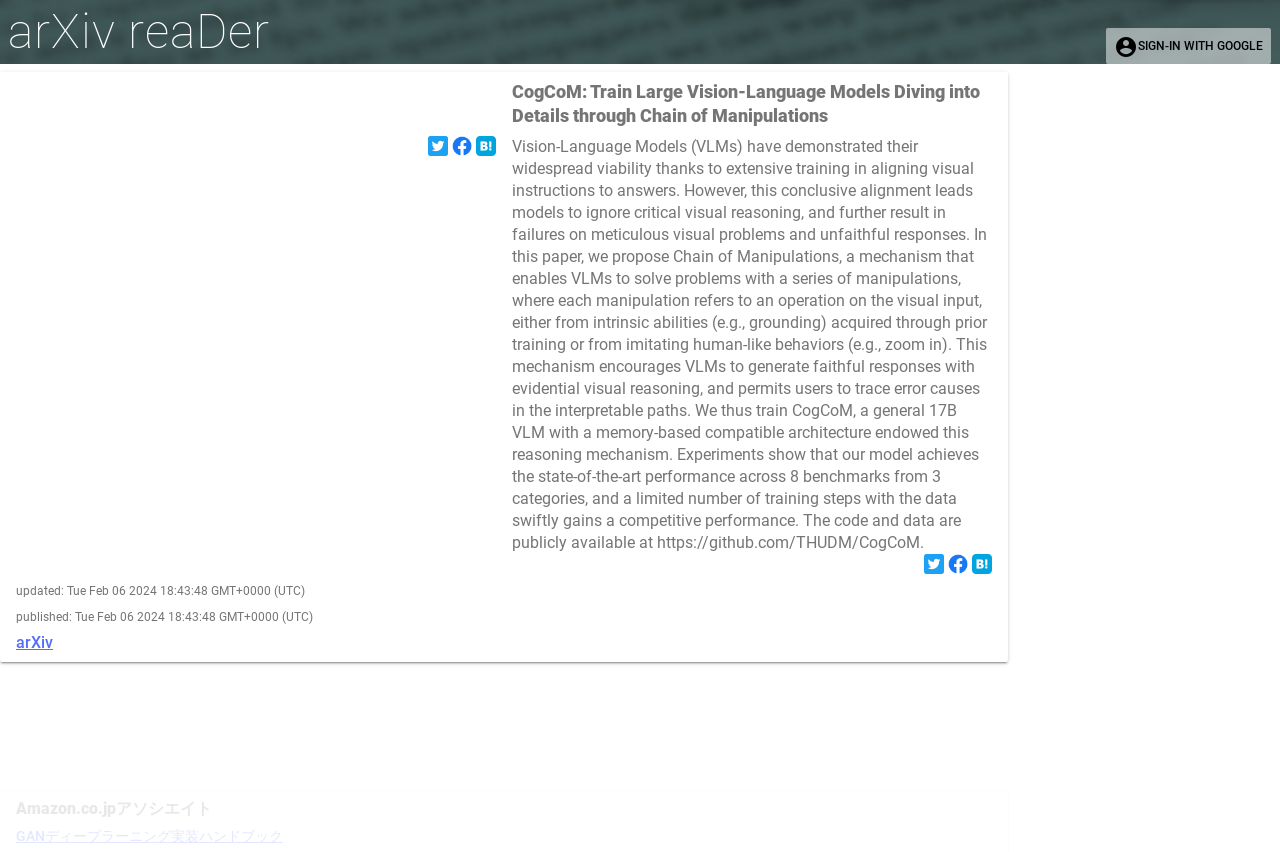What is the name of the proposed mechanism?
Using the image, provide a detailed and thorough answer to the question.

The proposed mechanism is mentioned in the text as 'Chain of Manipulations, a mechanism that enables VLMs to solve problems with a series of manipulations, where each manipulation refers to an operation on the visual input, either from intrinsic abilities (e.g., grounding) acquired through prior training or from imitating human-like behaviors (e.g., zoom in).'